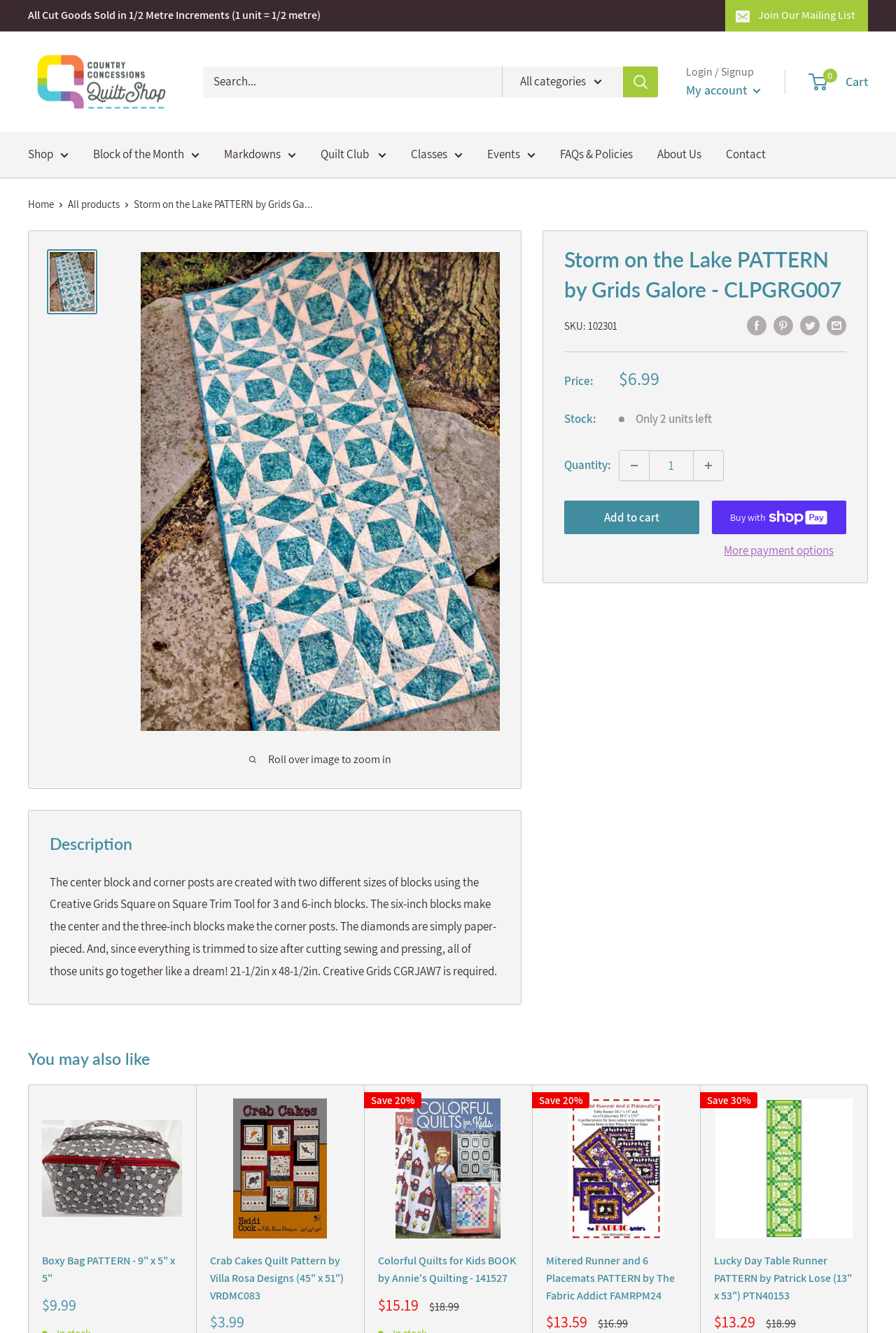Please identify the bounding box coordinates of the element I should click to complete this instruction: 'Add to cart'. The coordinates should be given as four float numbers between 0 and 1, like this: [left, top, right, bottom].

[0.63, 0.375, 0.78, 0.401]